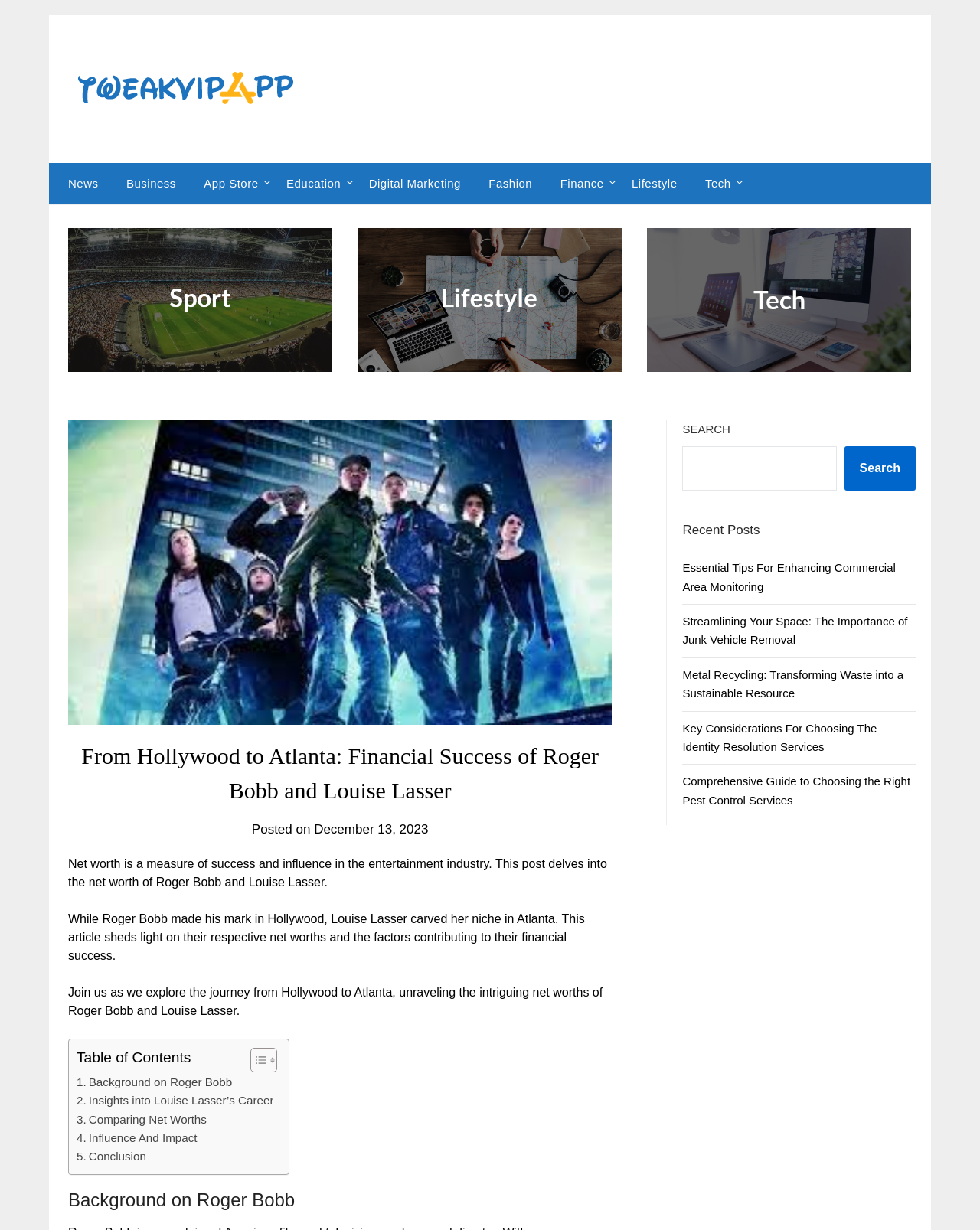Provide a one-word or short-phrase response to the question:
How many links are in the navigation menu?

7